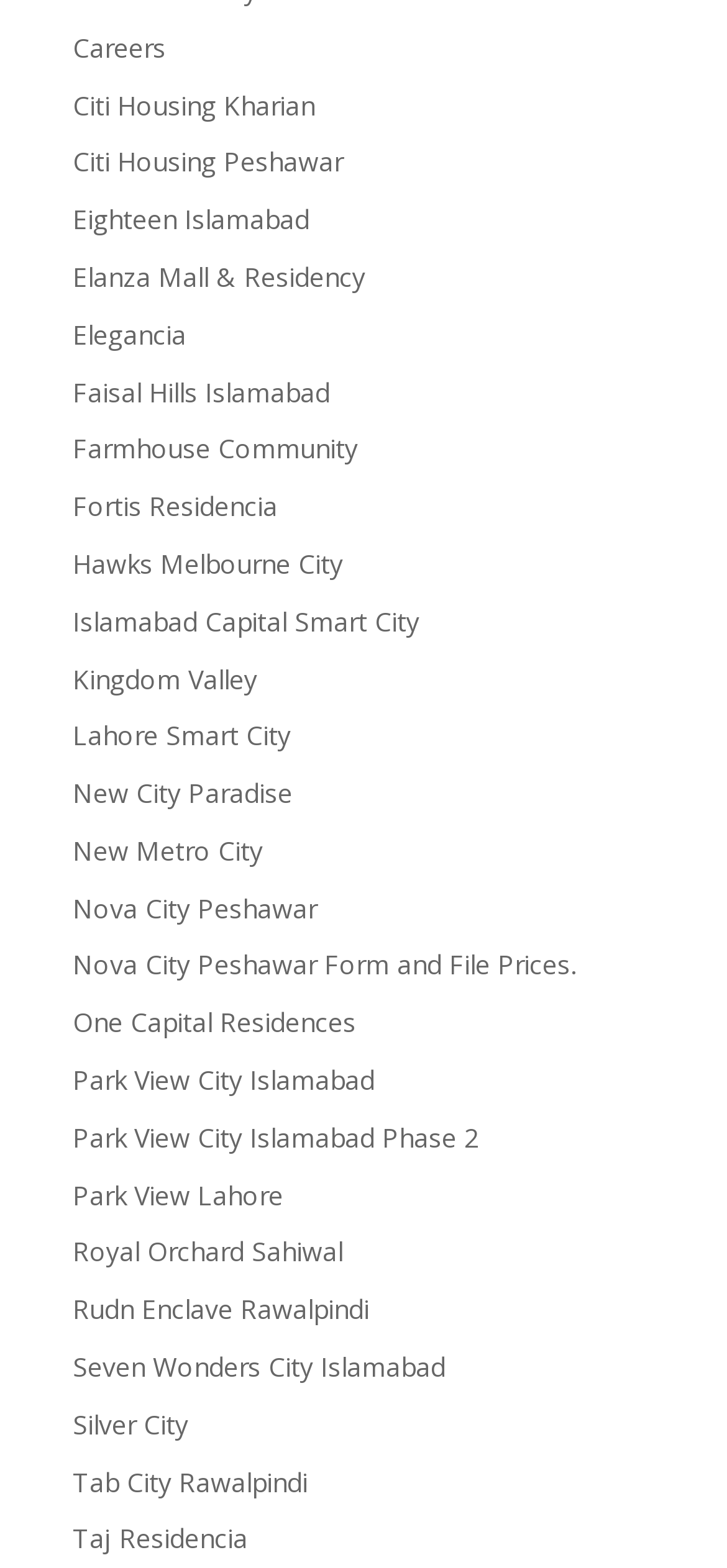Please identify the bounding box coordinates of the clickable element to fulfill the following instruction: "Learn about Eighteen Islamabad". The coordinates should be four float numbers between 0 and 1, i.e., [left, top, right, bottom].

[0.1, 0.128, 0.426, 0.151]